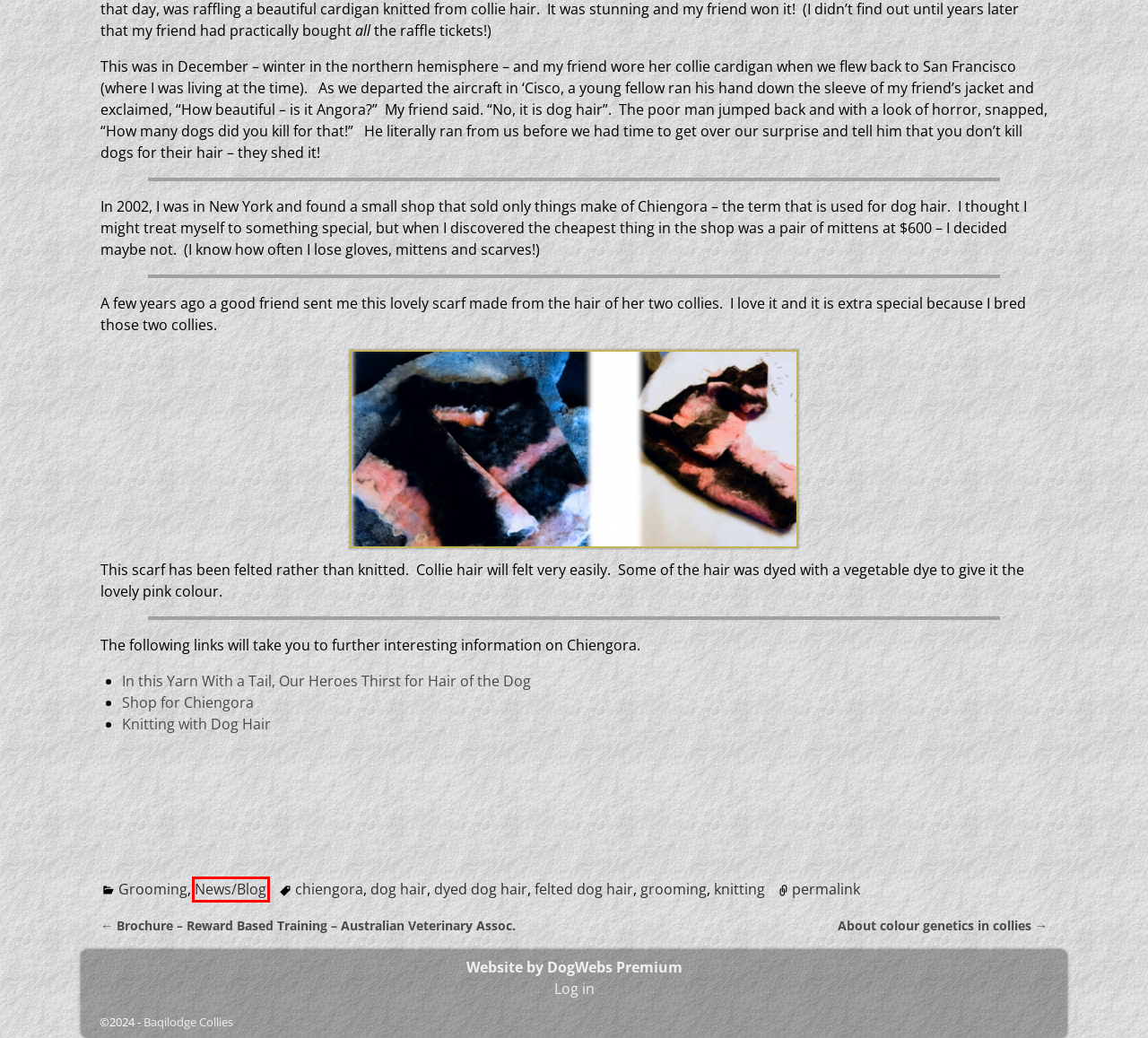Consider the screenshot of a webpage with a red bounding box and select the webpage description that best describes the new page that appears after clicking the element inside the red box. Here are the candidates:
A. Brochure – Reward Based Training – Australian Veterinary Assoc. – Baqilodge Collies
B. dyed dog hair – Baqilodge Collies
C. knitting – Baqilodge Collies
D. felted dog hair – Baqilodge Collies
E. News/Blog – Baqilodge Collies
F. chiengora – Baqilodge Collies
G. Log In ‹ Baqilodge Collies — WordPress
H. Grooming – Baqilodge Collies

E